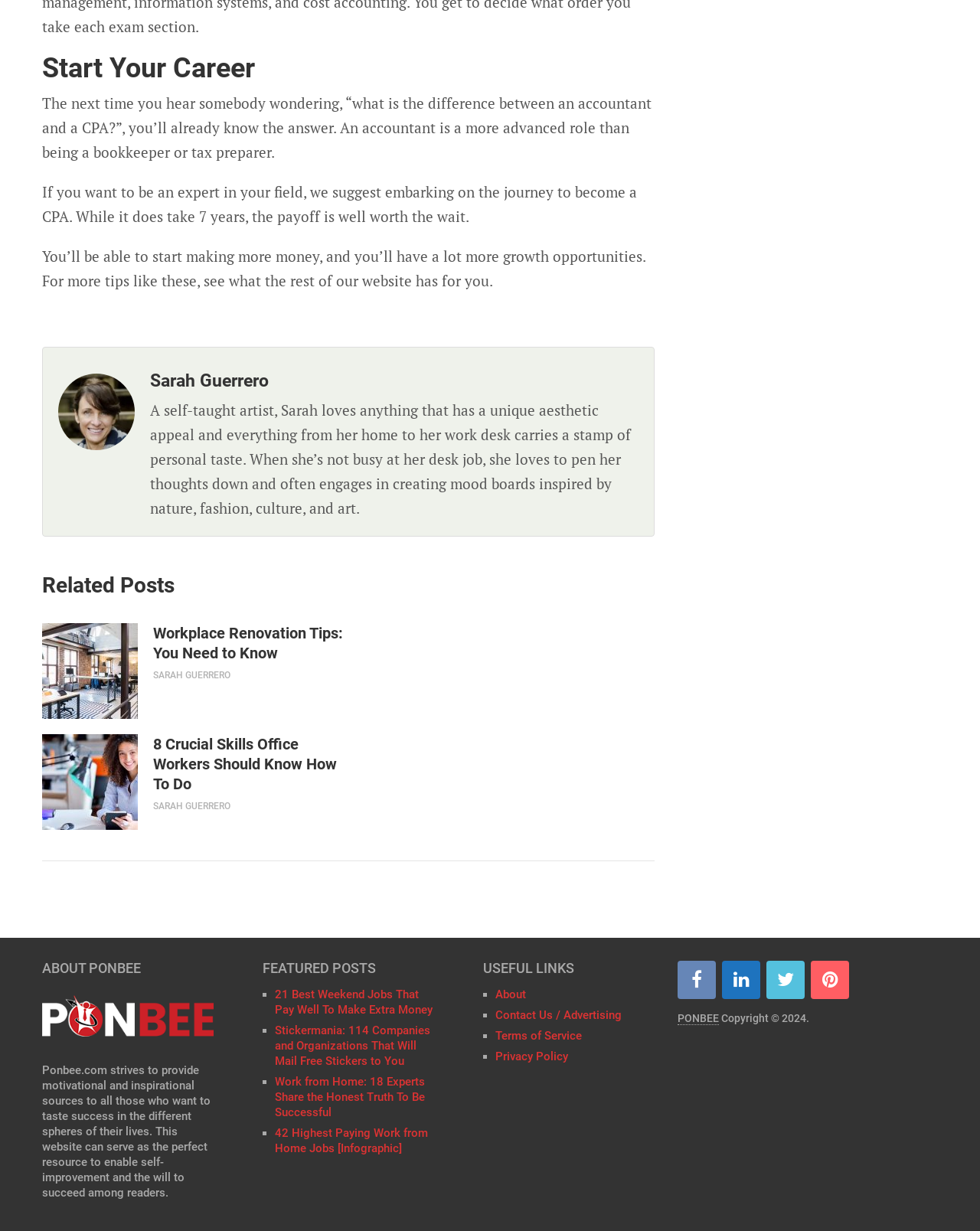What is the purpose of the Ponbee website?
Look at the image and provide a detailed response to the question.

The webpage's about section states that Ponbee.com strives to provide motivational and inspirational sources to all those who want to taste success in different spheres of their lives. This suggests that the purpose of the website is to provide motivational sources to its readers.